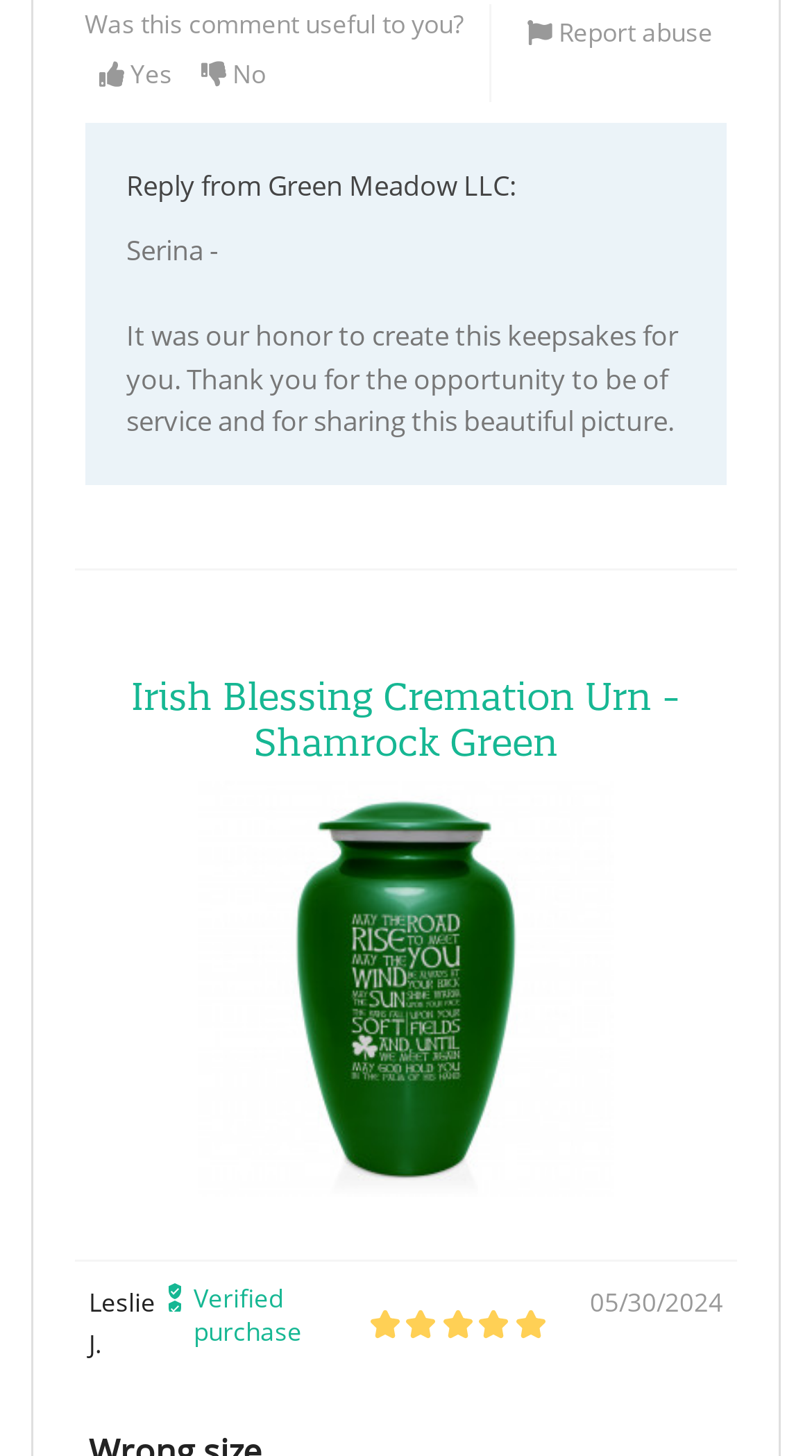Respond with a single word or short phrase to the following question: 
What is the product being discussed?

Irish Blessing Cremation Urn